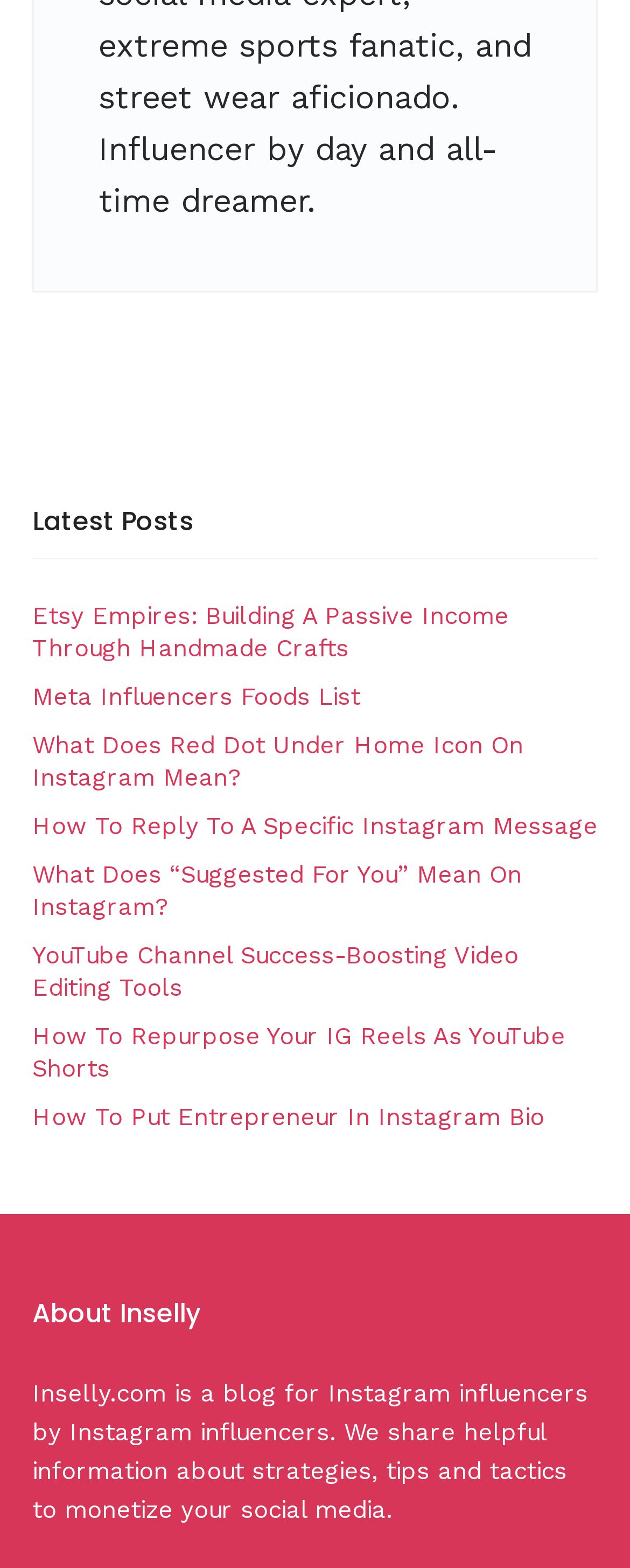Find the bounding box coordinates for the area that should be clicked to accomplish the instruction: "Learn about Inselly".

[0.051, 0.826, 0.949, 0.85]